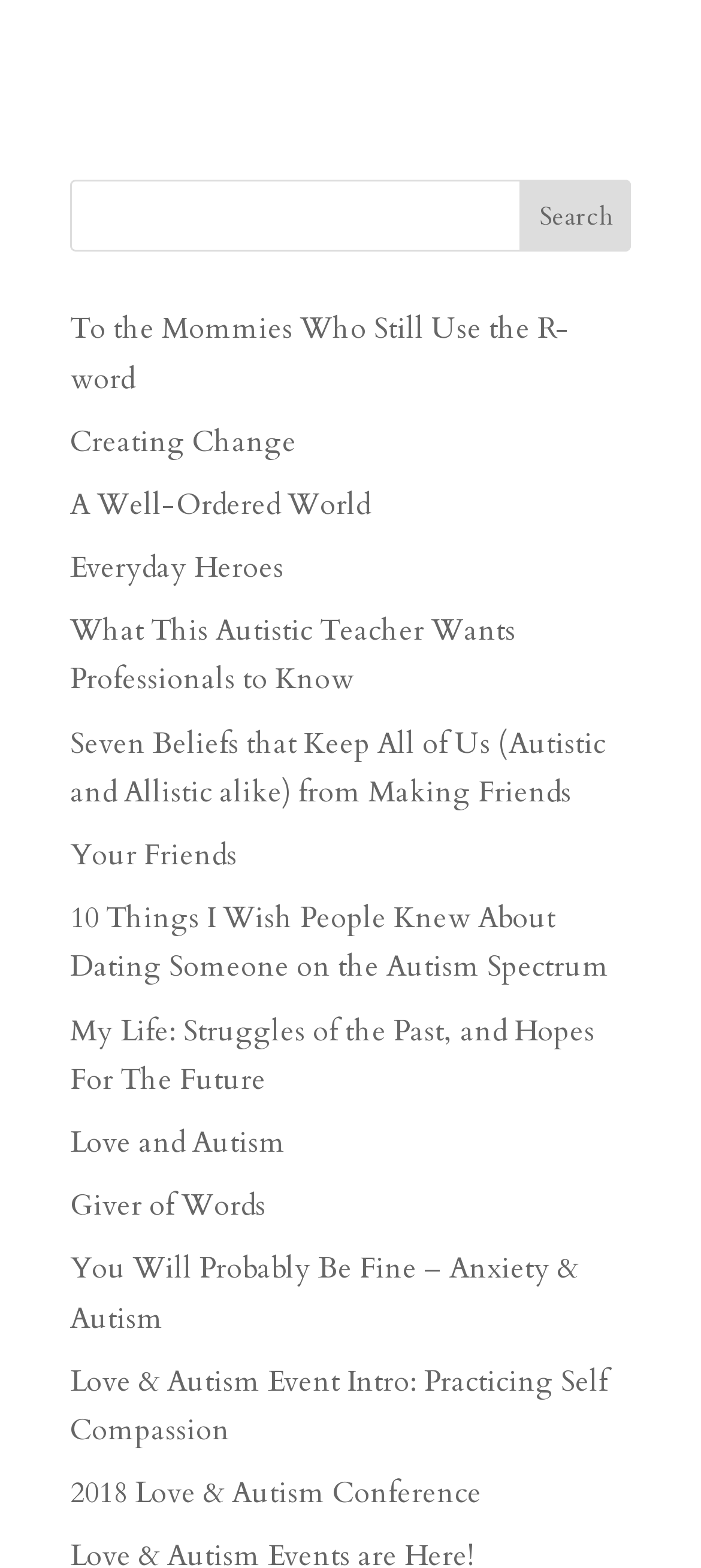Identify the bounding box coordinates for the element that needs to be clicked to fulfill this instruction: "click the Search button". Provide the coordinates in the format of four float numbers between 0 and 1: [left, top, right, bottom].

[0.742, 0.115, 0.9, 0.161]